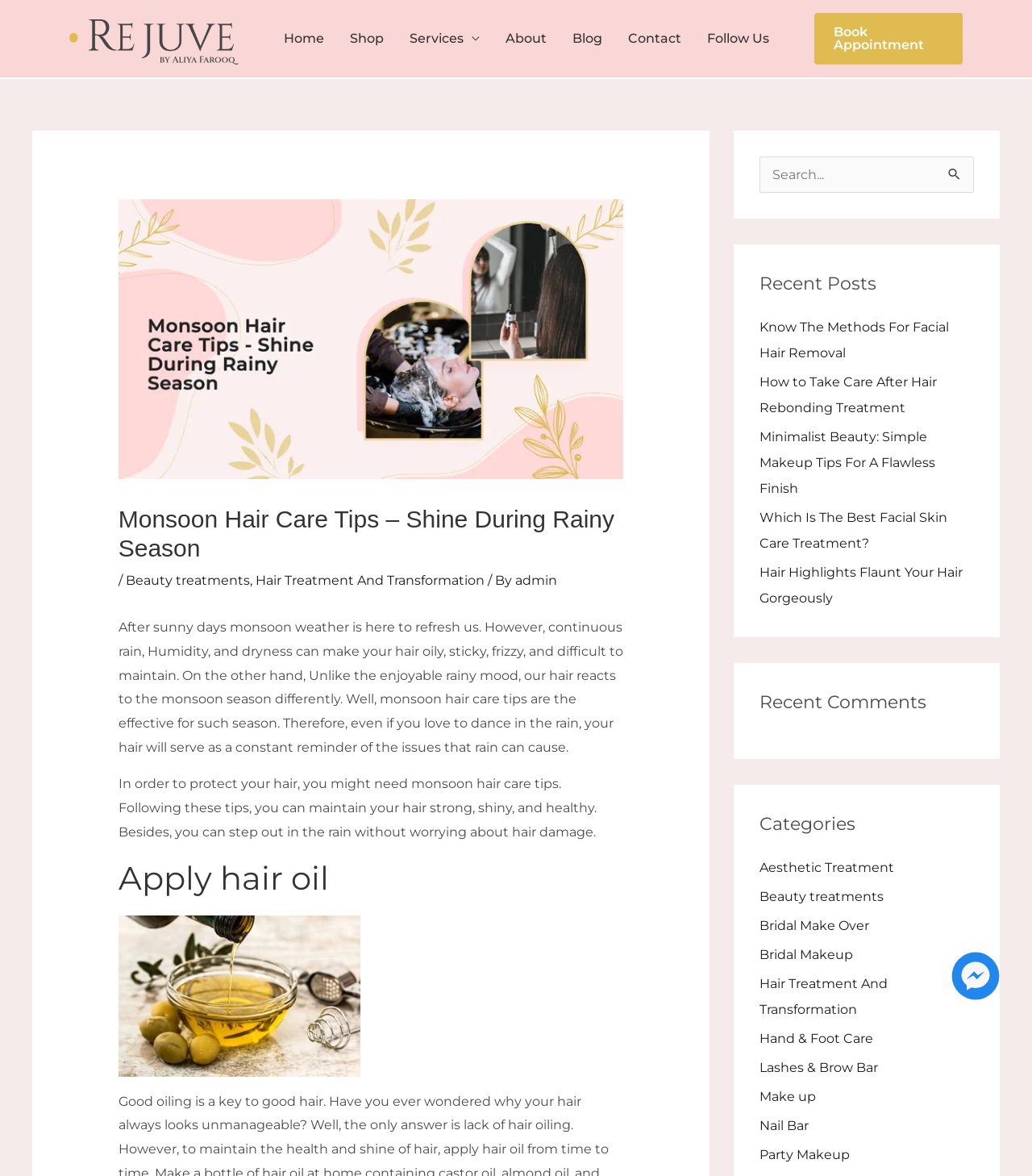What is the function of the search box?
Look at the image and respond with a single word or a short phrase.

To search for content on the website